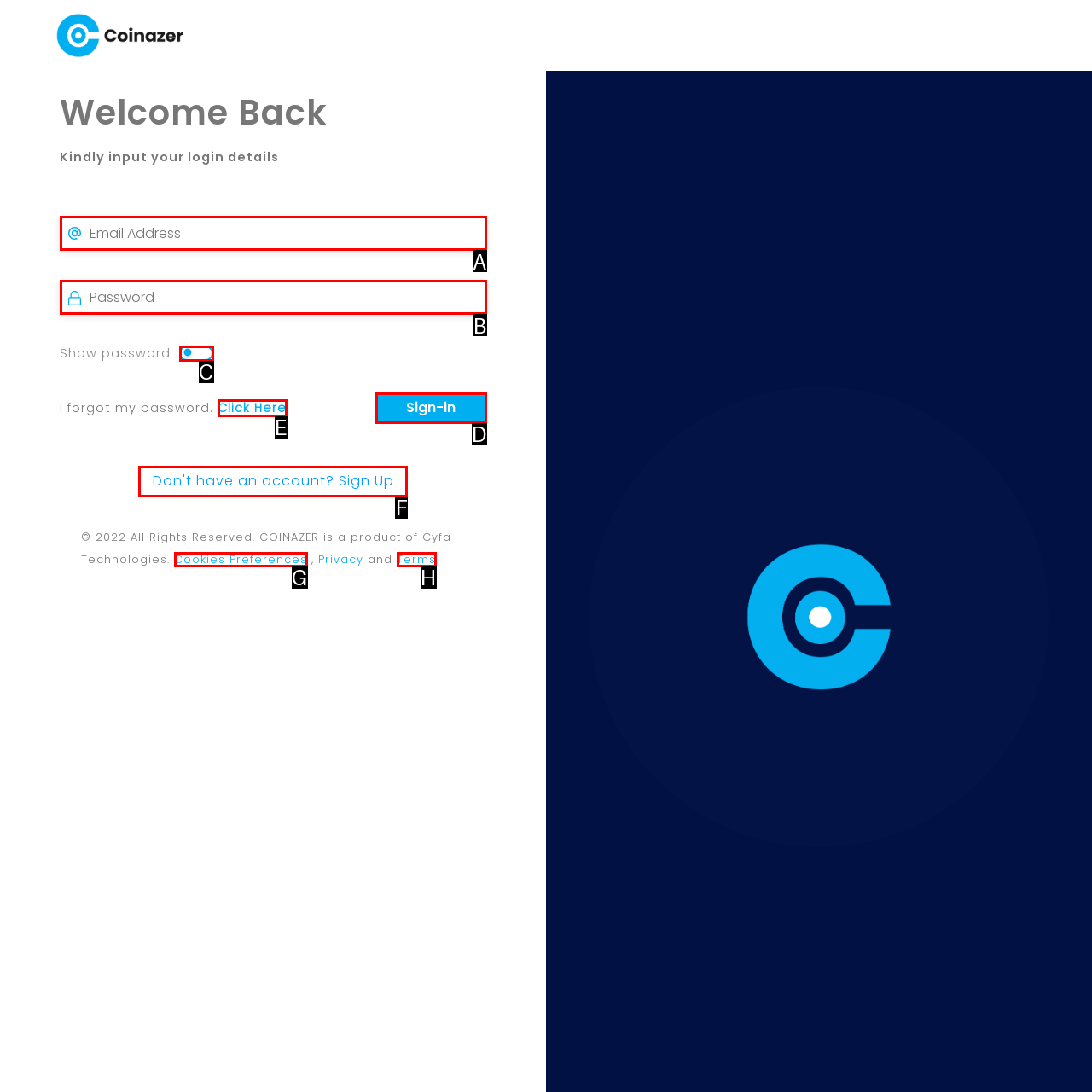Tell me the letter of the option that corresponds to the description: Sign-in
Answer using the letter from the given choices directly.

D